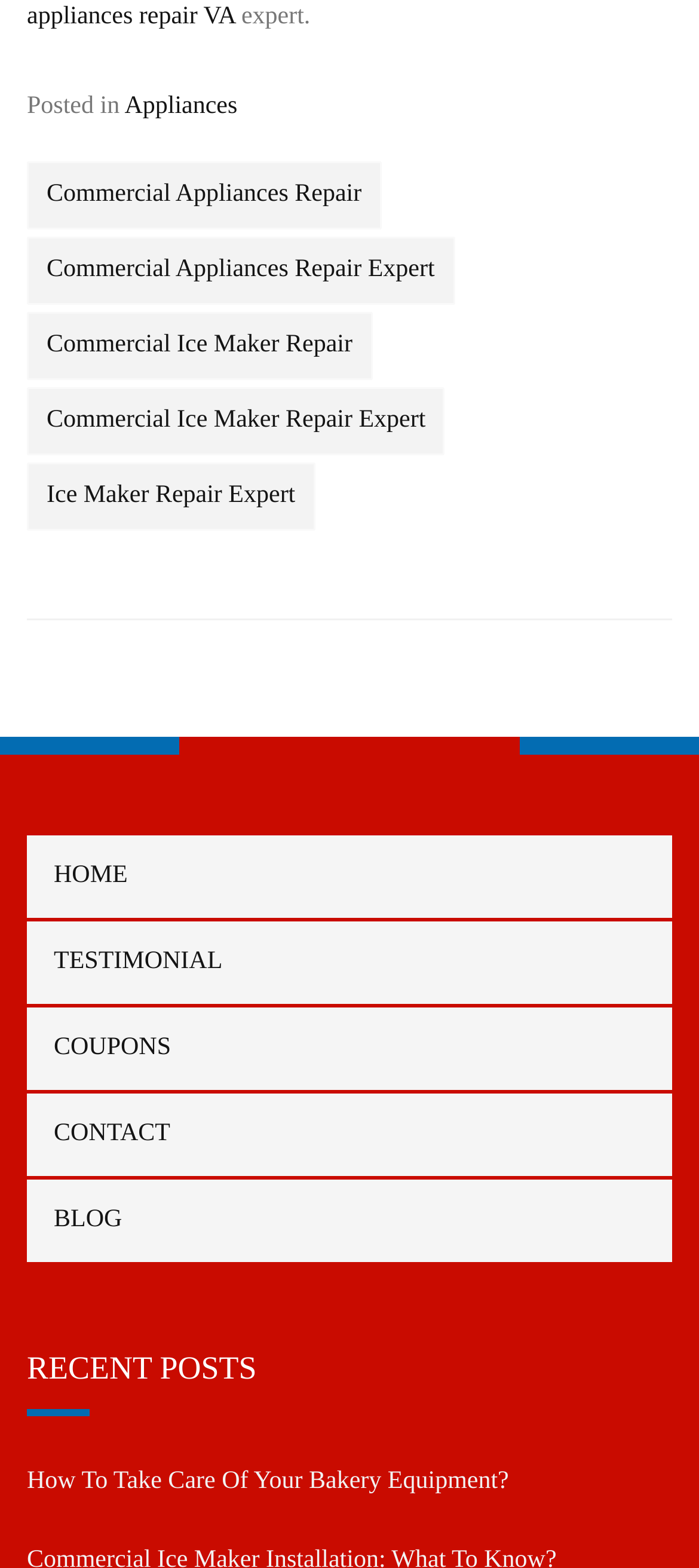How many links are there in the footer section?
Give a single word or phrase answer based on the content of the image.

6